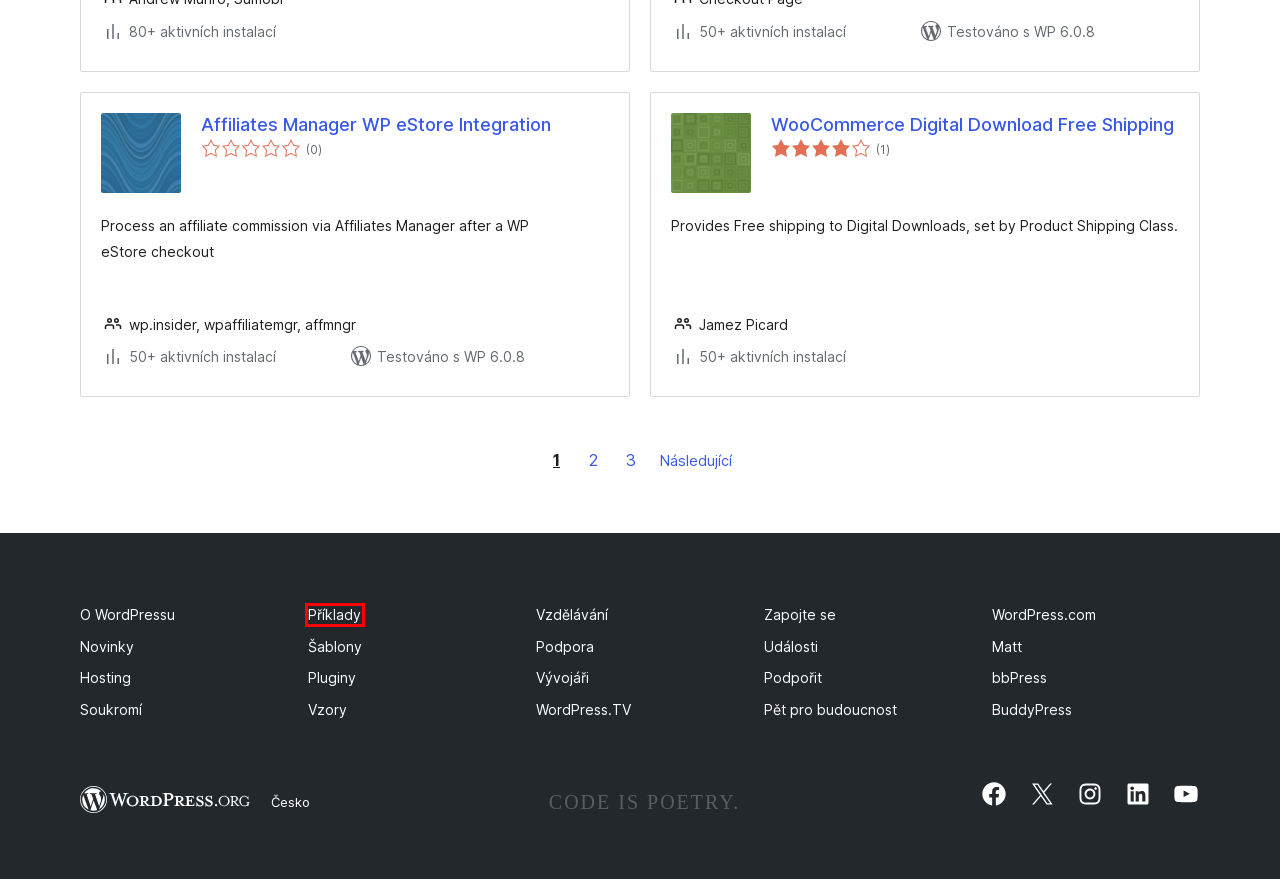You are given a screenshot of a webpage with a red bounding box around an element. Choose the most fitting webpage description for the page that appears after clicking the element within the red bounding box. Here are the candidates:
A. WordPress.com: Build a Site, Sell Your Stuff, Start a Blog & More
B. BuddyPress.org
C. Get Involved – WordPress.org
D. Star-studded sites built with WordPress | WordPress.org
E. WooCommerce Digital Download Free Shipping – Plugin WordPressu | WordPress.org Česko
F. Pluginy zařazené do kategorie digital downloads | Stránka 3 z 3 | WordPress.org Česko
G. Learn WordPress - There's always more to learn | Learn WordPress
H. Matt Mullenweg | Unlucky in Cards

D